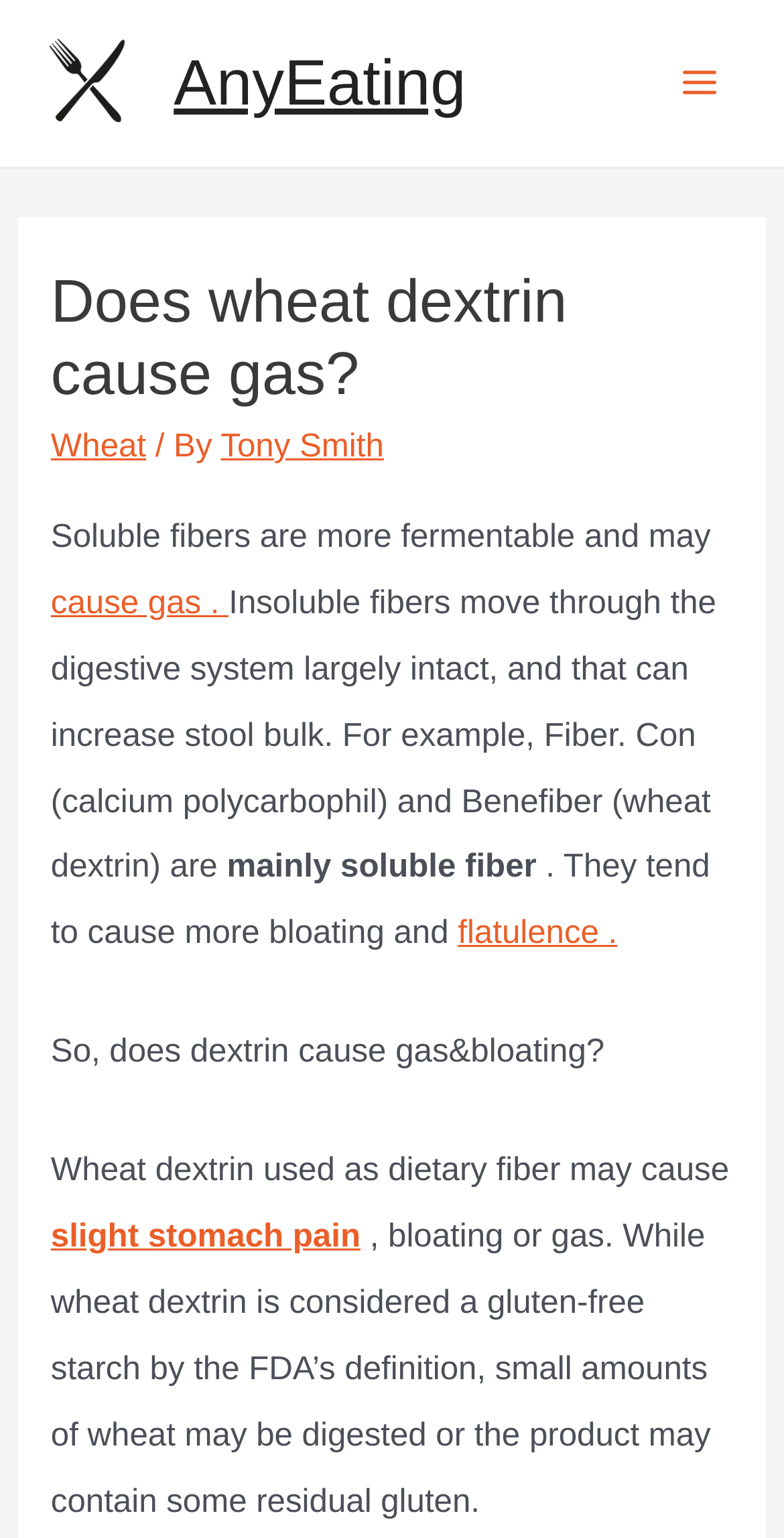Detail the webpage's structure and highlights in your description.

The webpage is about discussing the effects of wheat dextrin on digestion, specifically whether it causes gas. At the top left, there is a logo of "AnyEating" with a link to the website. Next to it, there is another link to "AnyEating" with a slightly larger bounding box. On the top right, there is a "Main Menu" button.

Below the top section, there is a header section with a heading "Does wheat dextrin cause gas?" followed by links to "Wheat" and "Tony Smith". The main content of the webpage starts with a paragraph explaining the difference between soluble and insoluble fibers, stating that soluble fibers are more fermentable and may cause gas, while insoluble fibers move through the digestive system largely intact and increase stool bulk. The paragraph also mentions examples of soluble fibers, including Fiber. Con and Benefiber.

The next section discusses the effects of soluble fibers, stating that they tend to cause more bloating and flatulence. The webpage then asks the question "So, does dextrin cause gas and bloating?" and answers that wheat dextrin used as dietary fiber may cause slight stomach pain, bloating, or gas. The final sentence explains that while wheat dextrin is considered gluten-free, small amounts of wheat may be digested or the product may contain some residual gluten.